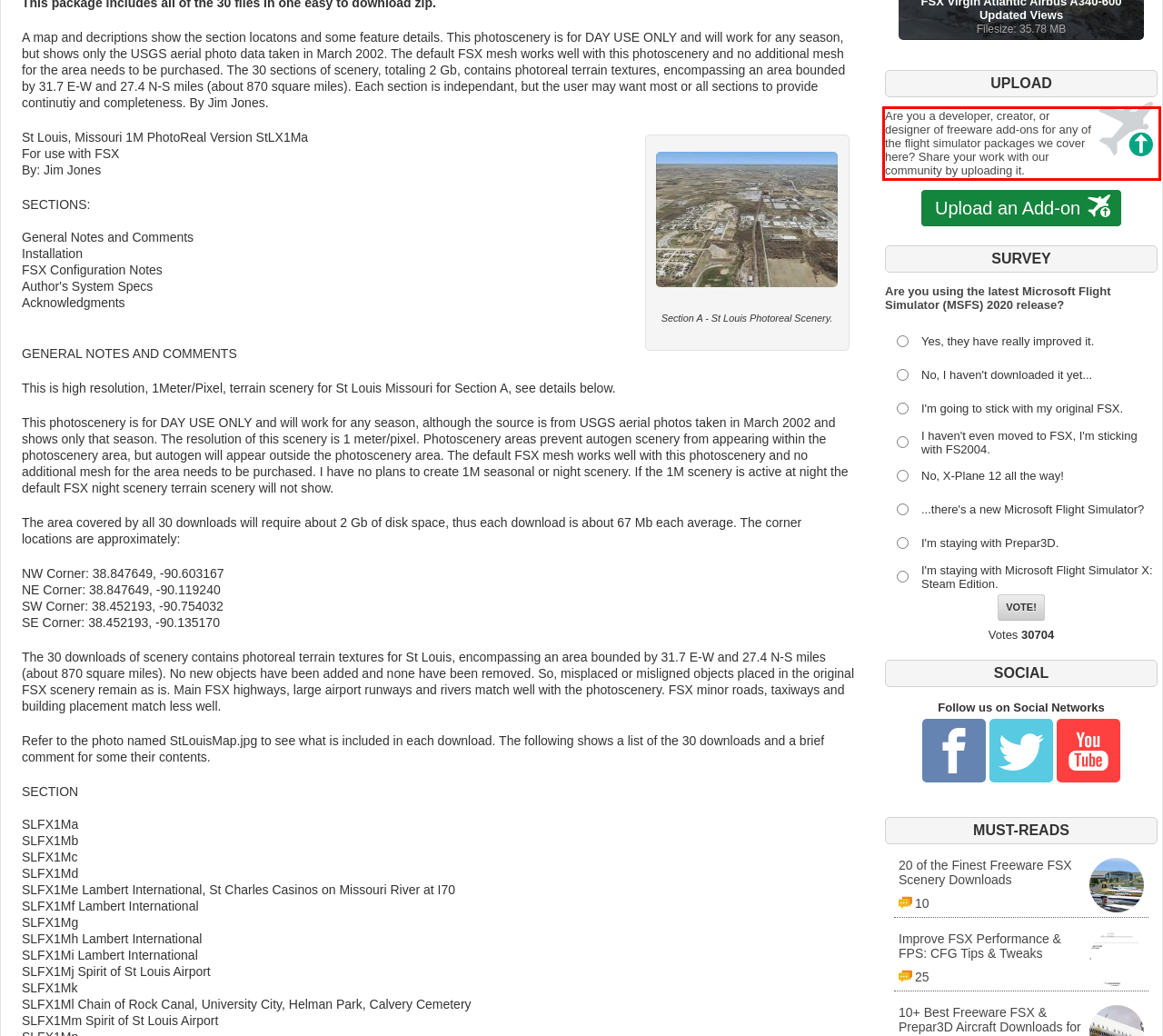In the screenshot of the webpage, find the red bounding box and perform OCR to obtain the text content restricted within this red bounding box.

Are you a developer, creator, or designer of freeware add-ons for any of the flight simulator packages we cover here? Share your work with our community by uploading it.